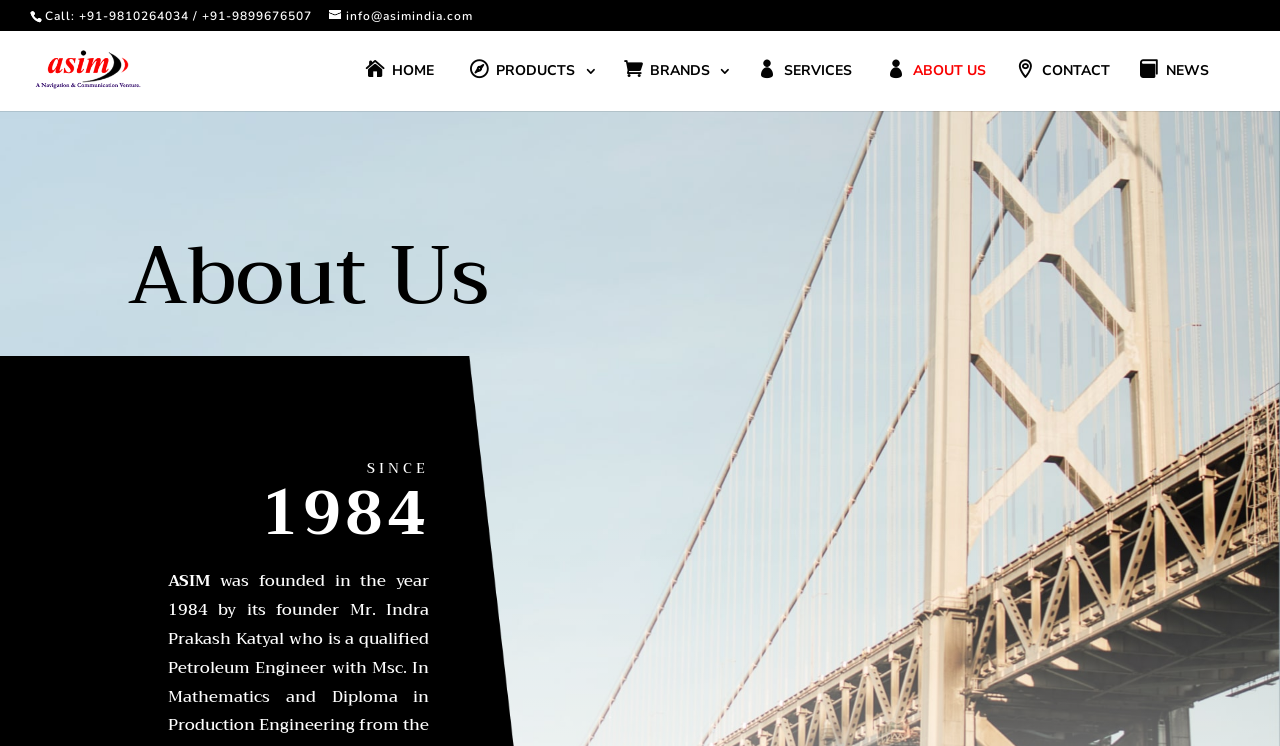What is the acronym of the company?
Please give a detailed and thorough answer to the question, covering all relevant points.

I found the acronym by looking at the StaticText element with the text 'ASIM' located below the '1984' heading, which suggests that it is the acronym of the company.